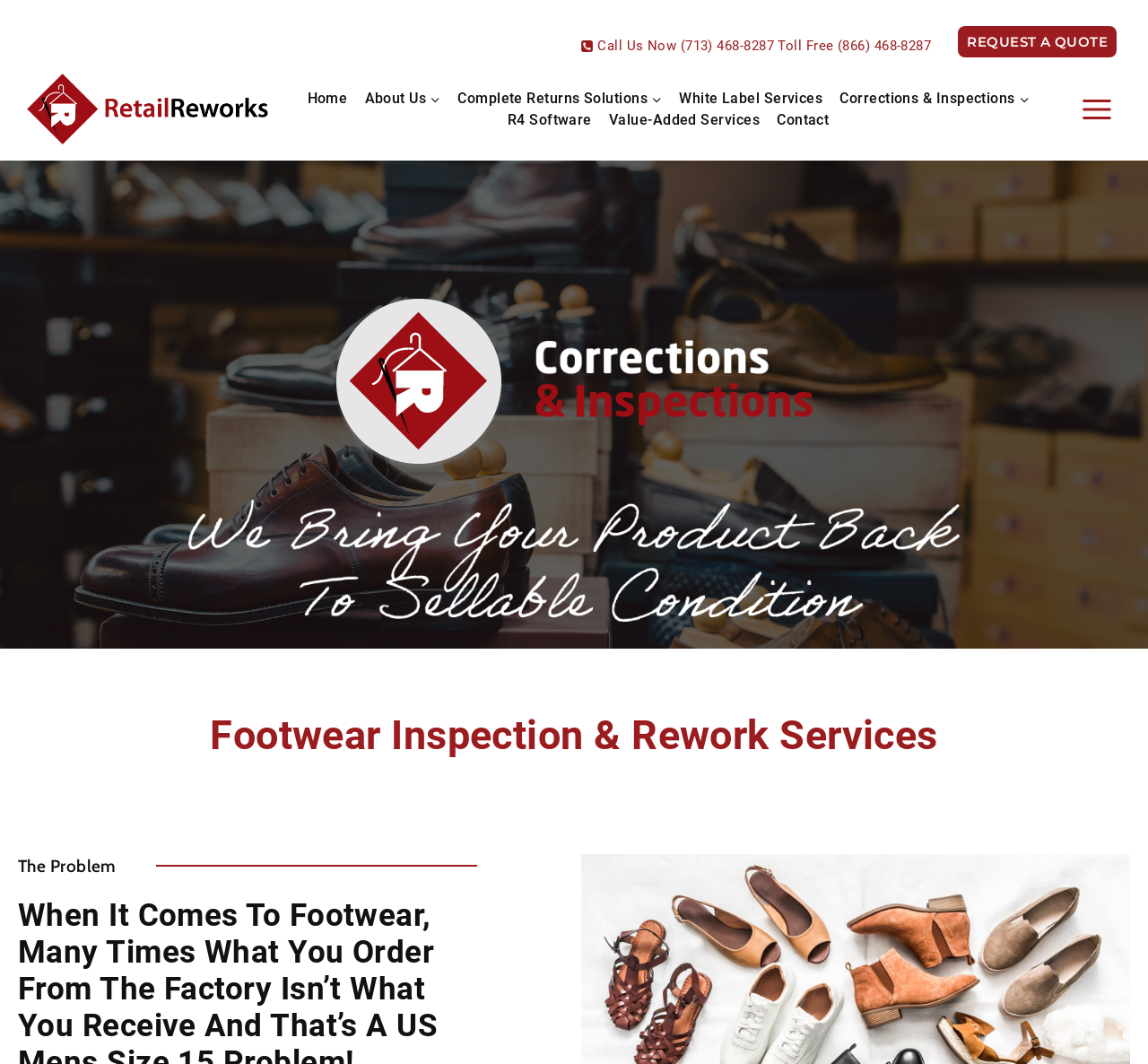Please give a succinct answer using a single word or phrase:
What is the name of the company providing footwear inspection services?

Retail Reworks